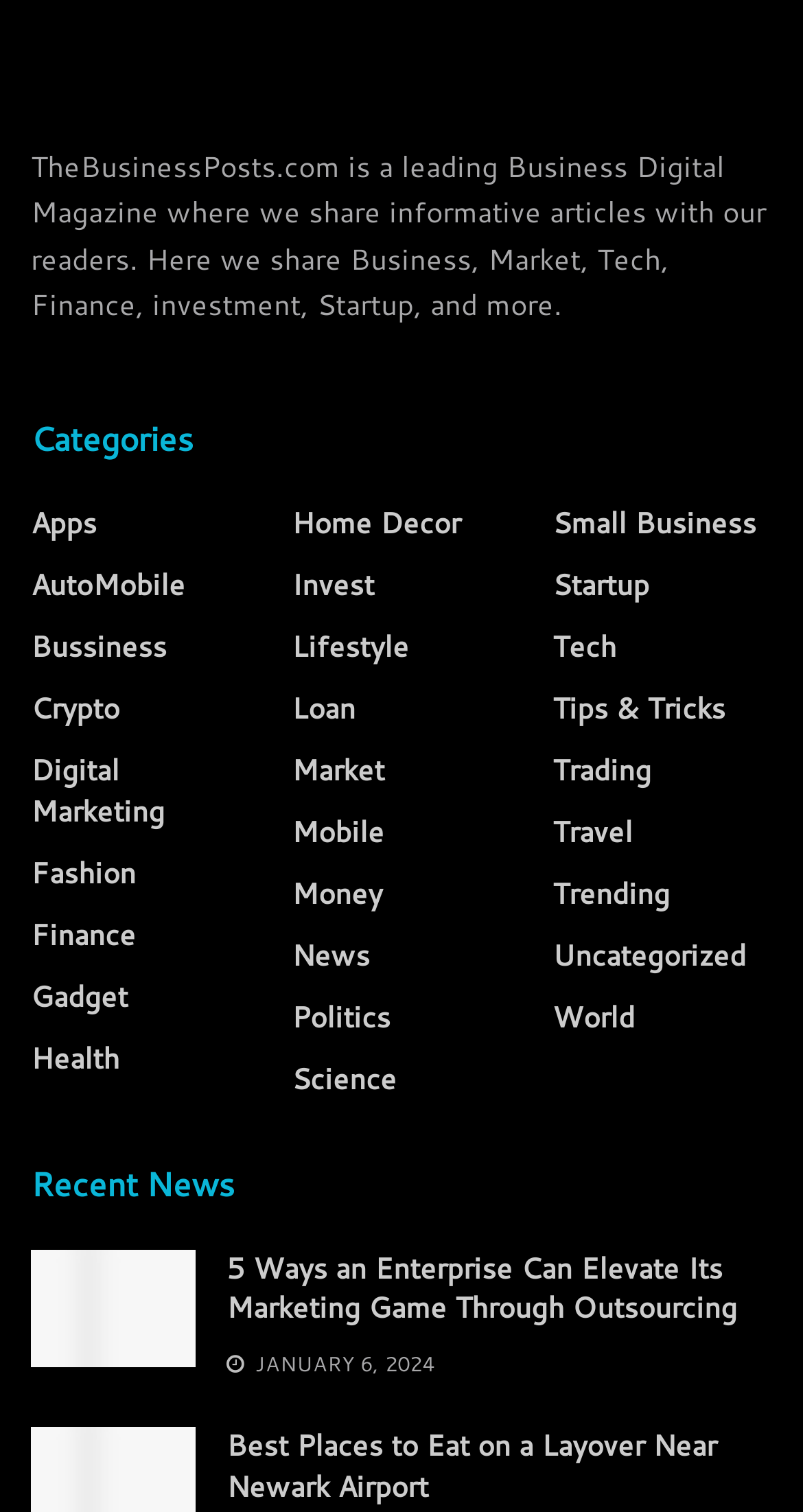Answer the question below using just one word or a short phrase: 
What is the main topic of this website?

Business and finance